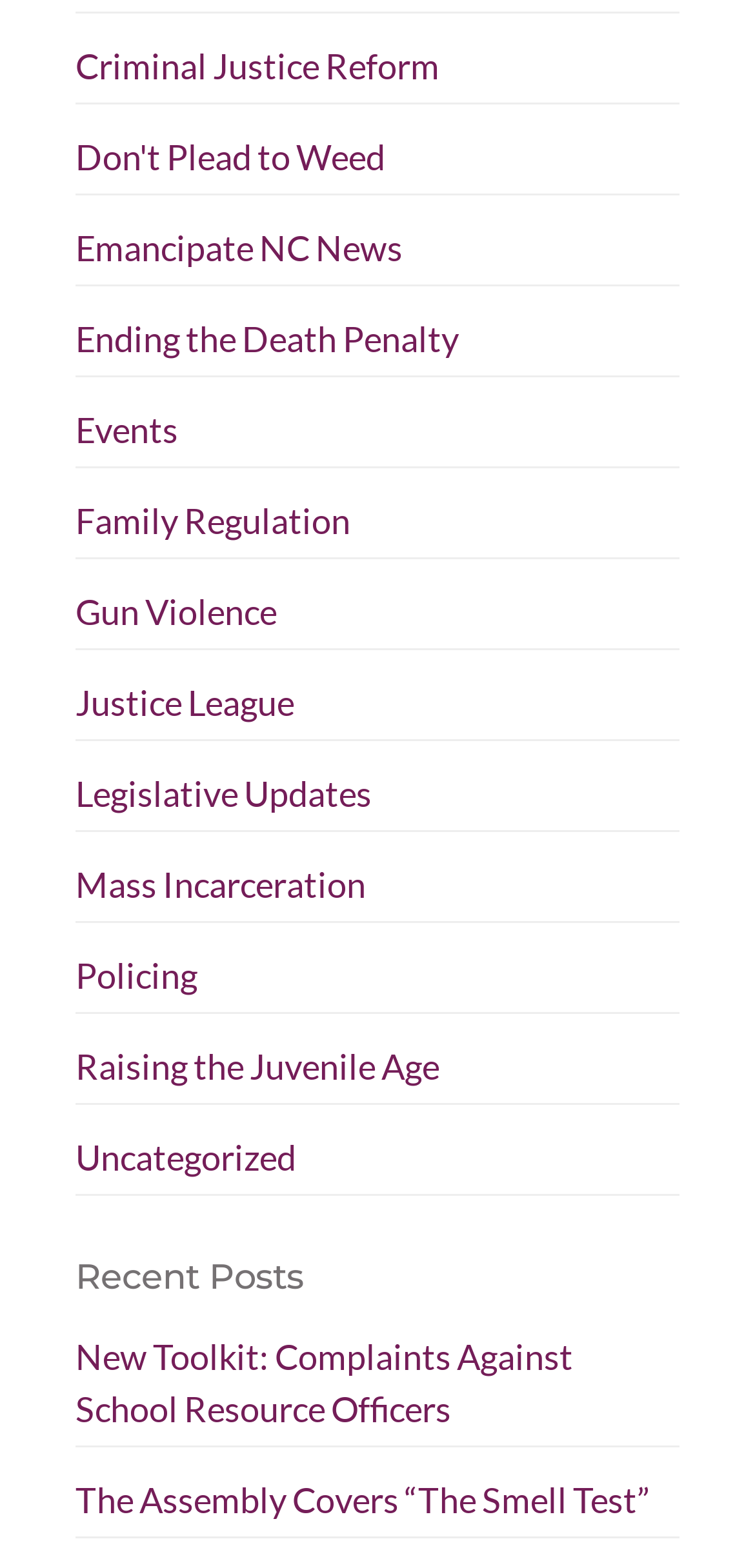Give a one-word or one-phrase response to the question:
How many recent posts are there?

2